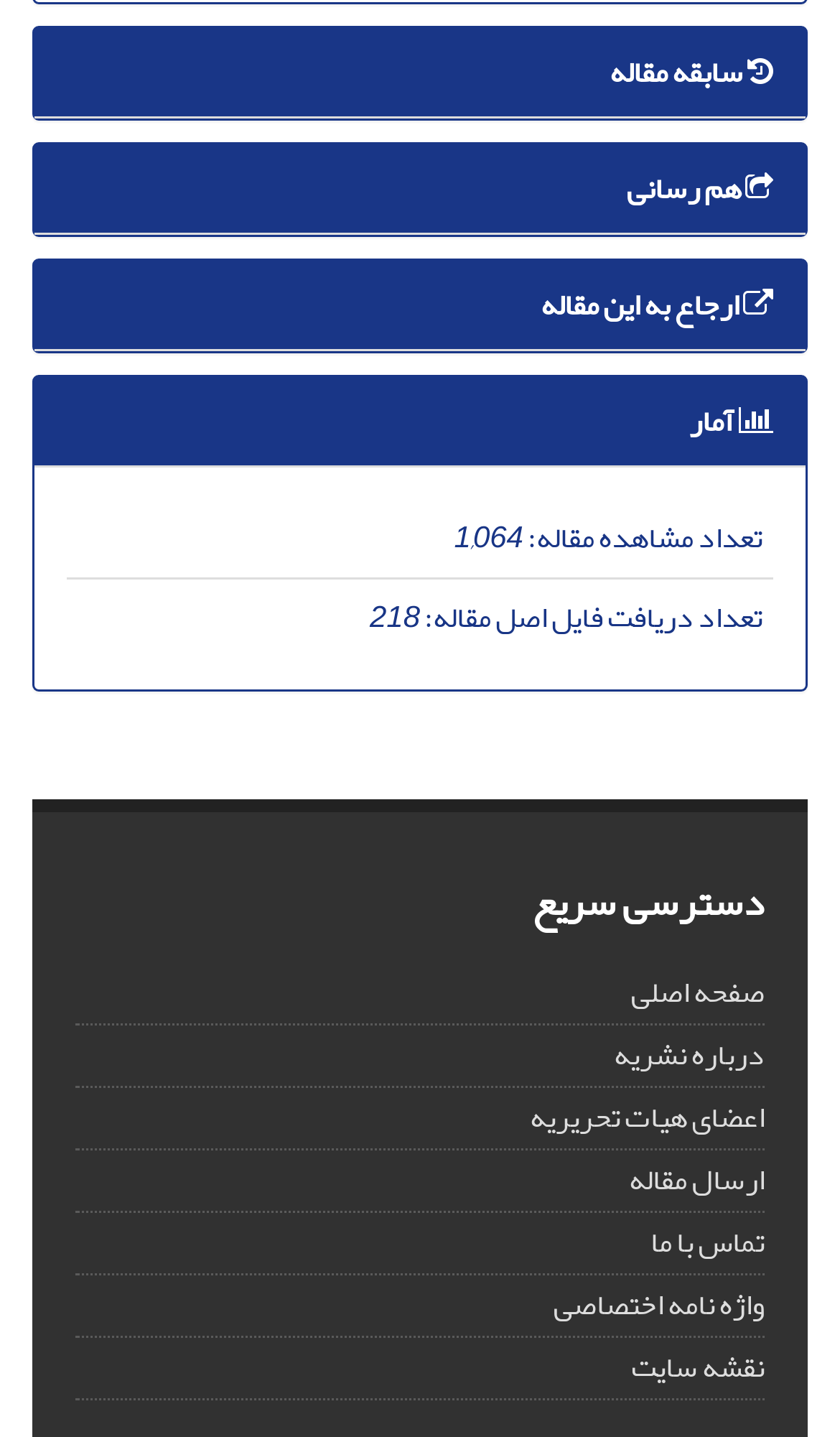Please give a one-word or short phrase response to the following question: 
What is the title of the first link under 'هم رسانی'?

هم رسانی